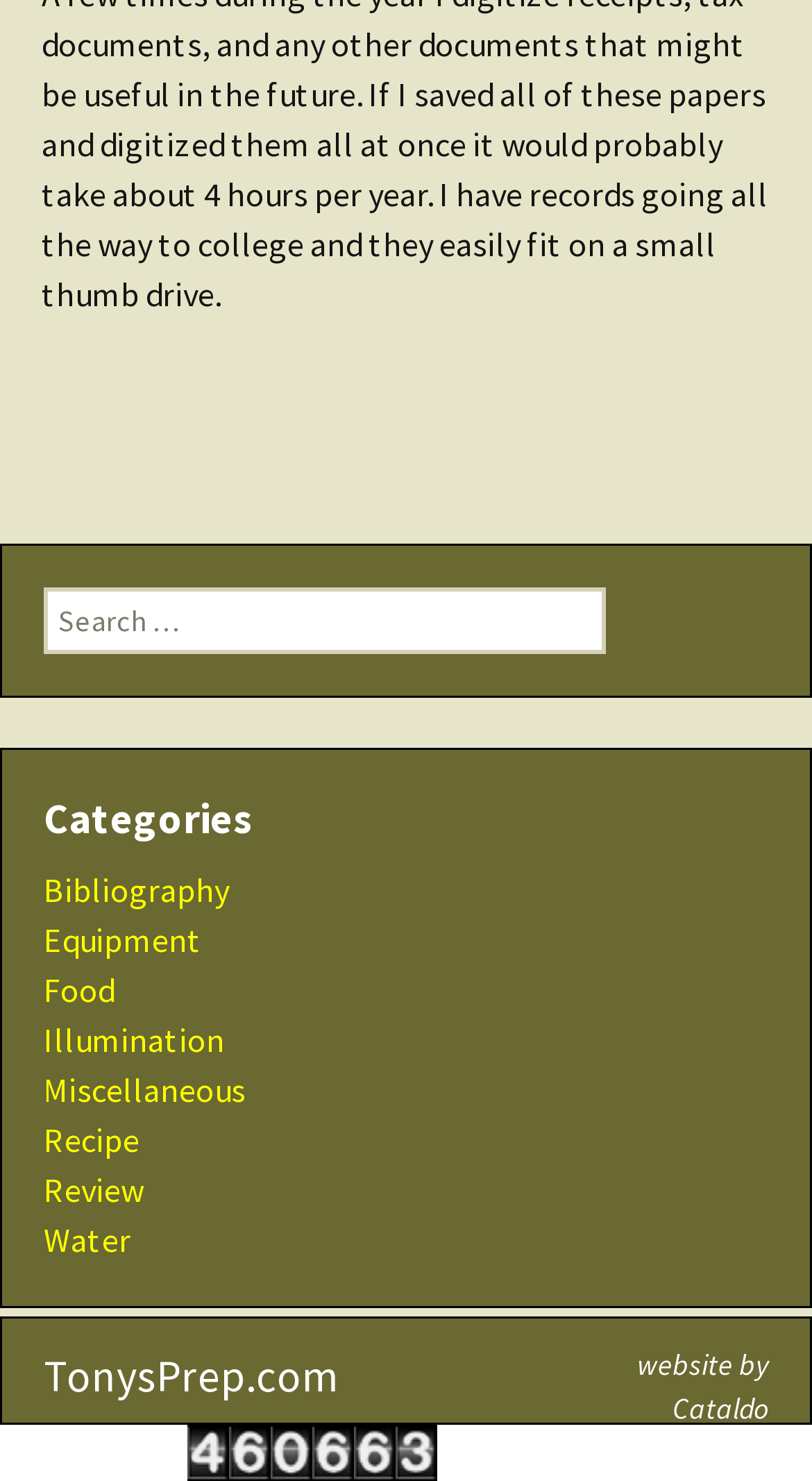Determine the bounding box coordinates for the region that must be clicked to execute the following instruction: "check the website information".

[0.054, 0.909, 0.418, 0.947]